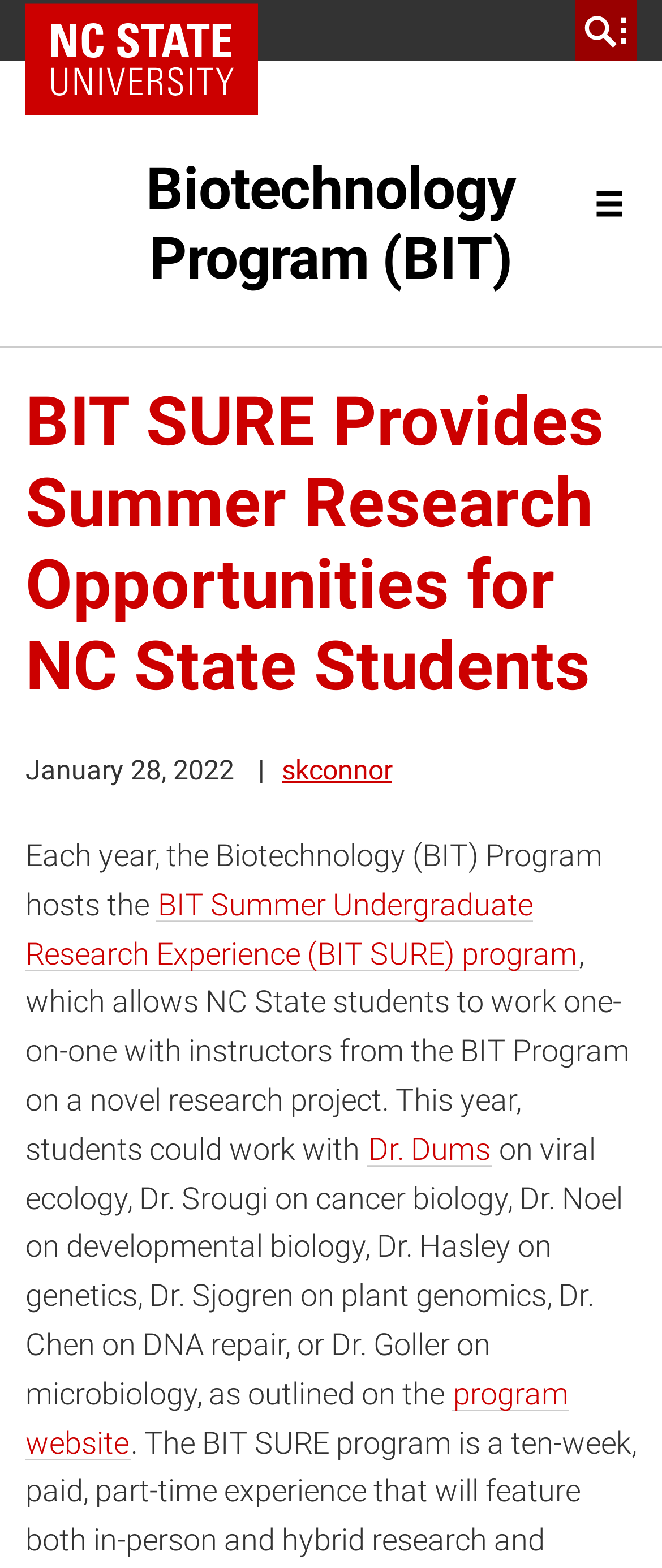What is the main heading displayed on the webpage? Please provide the text.

BIT SURE Provides Summer Research Opportunities for NC State Students